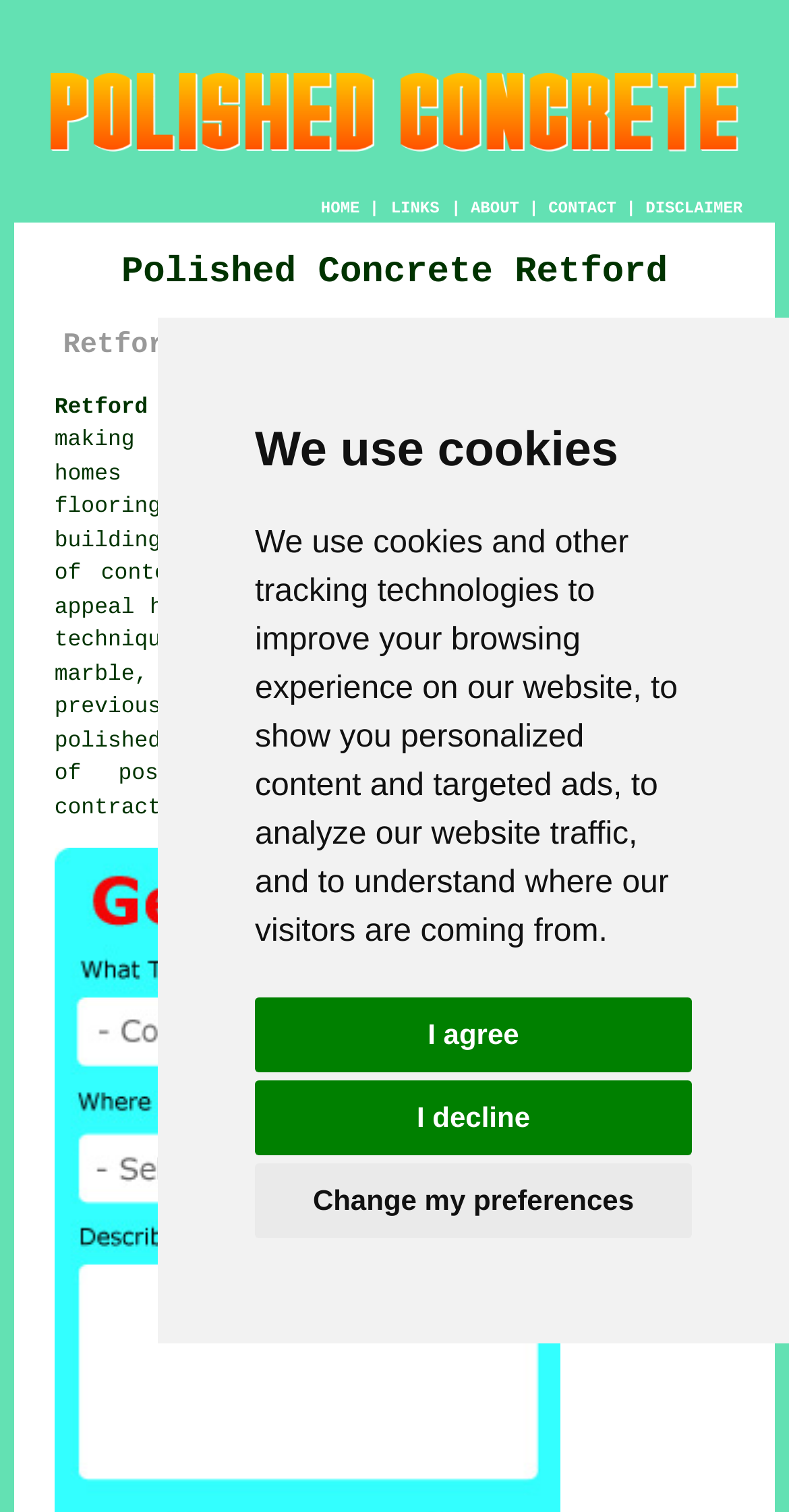Identify the bounding box coordinates for the region of the element that should be clicked to carry out the instruction: "Click the ABOUT link". The bounding box coordinates should be four float numbers between 0 and 1, i.e., [left, top, right, bottom].

[0.597, 0.132, 0.658, 0.145]